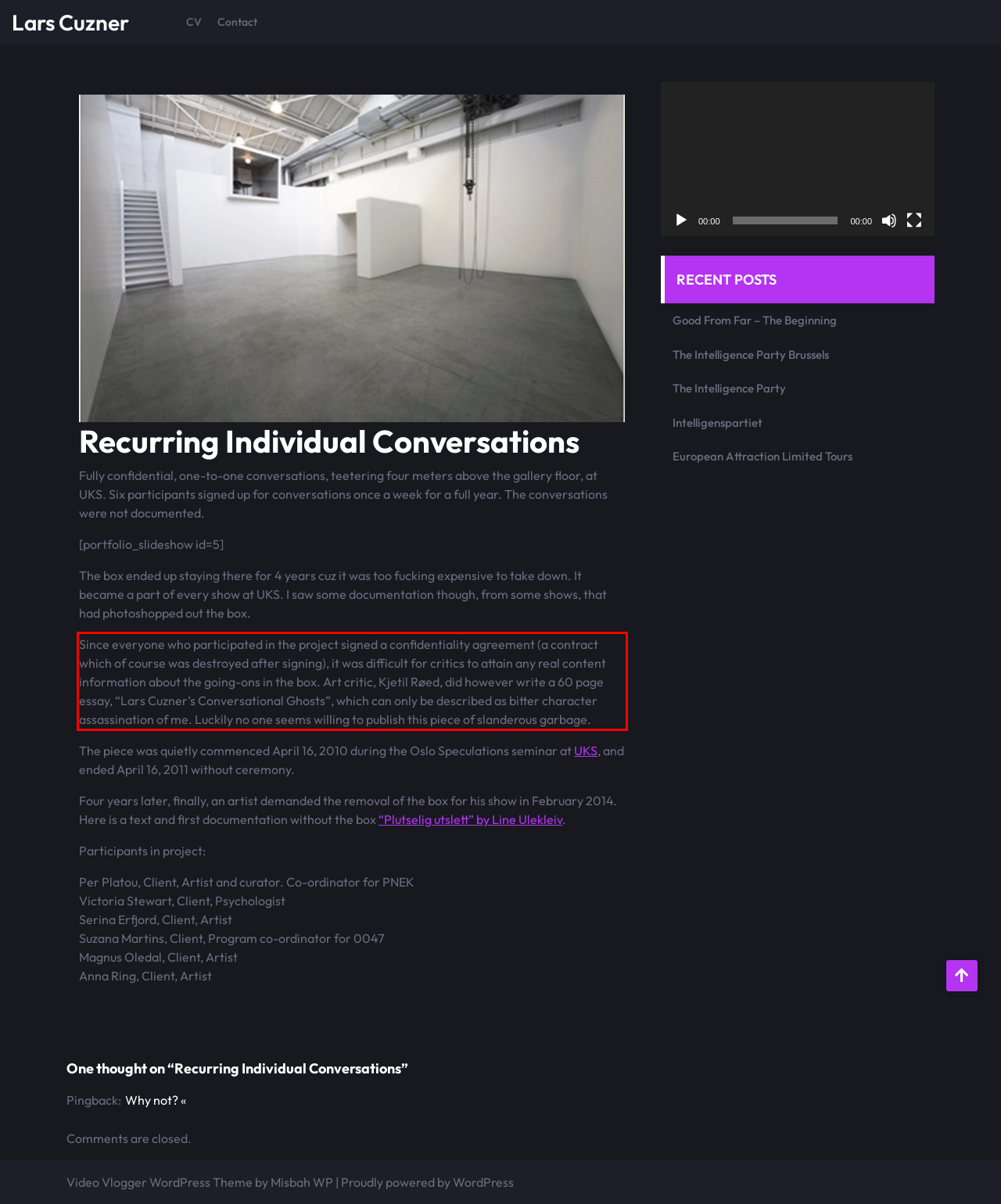Please extract the text content within the red bounding box on the webpage screenshot using OCR.

Since everyone who participated in the project signed a confidentiality agreement (a contract which of course was destroyed after signing), it was difficult for critics to attain any real content information about the going-ons in the box. Art critic, Kjetil Røed, did however write a 60 page essay, “Lars Cuzner’s Conversational Ghosts”, which can only be described as bitter character assassination of me. Luckily no one seems willing to publish this piece of slanderous garbage.